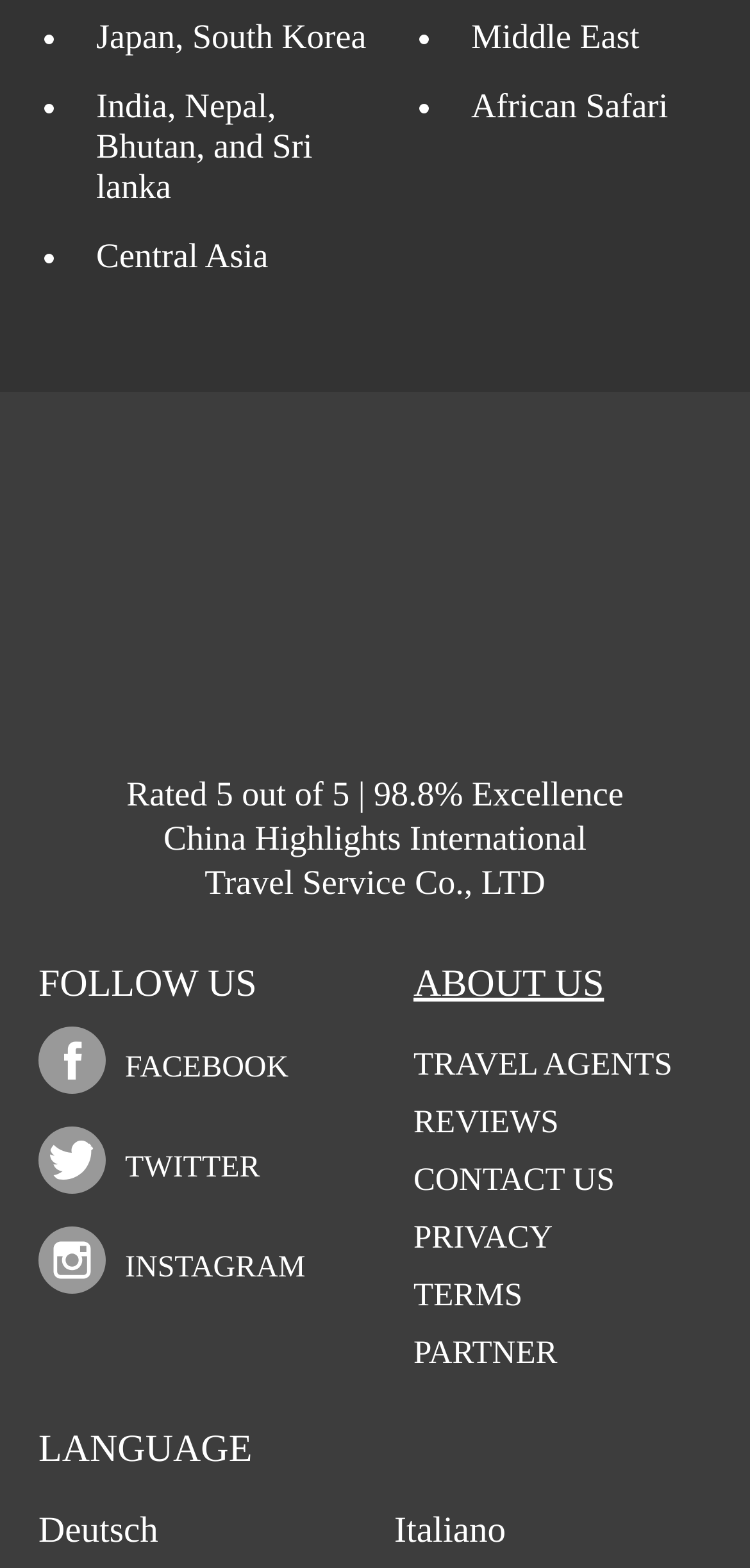What is the rating of China Highlights International?
Kindly answer the question with as much detail as you can.

I found the rating by looking at the text 'Rated 5 out of 5 | 98.8% Excellence' which indicates the rating and excellence percentage of China Highlights International.